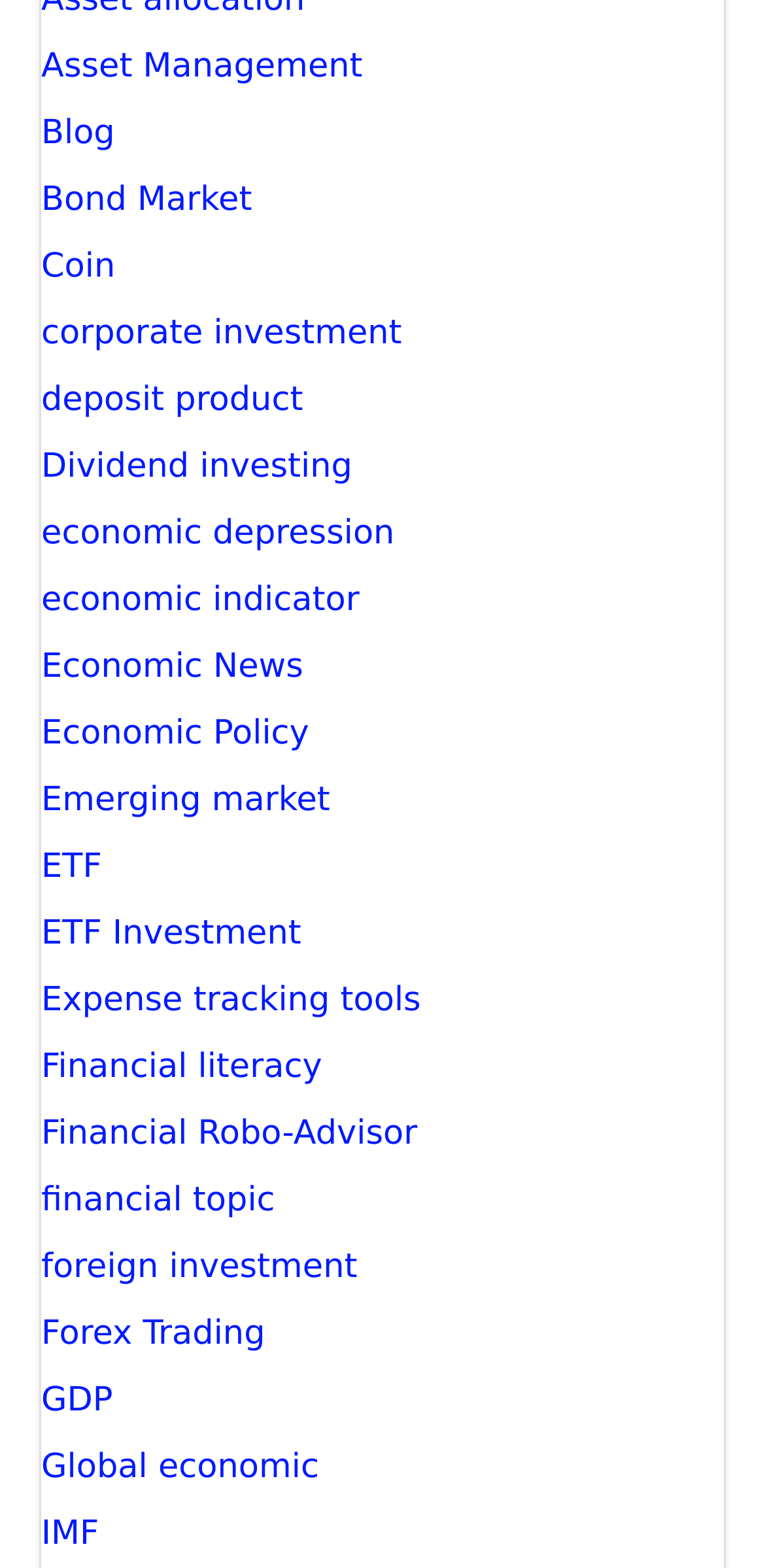Given the element description "economic depression" in the screenshot, predict the bounding box coordinates of that UI element.

[0.054, 0.328, 0.516, 0.353]